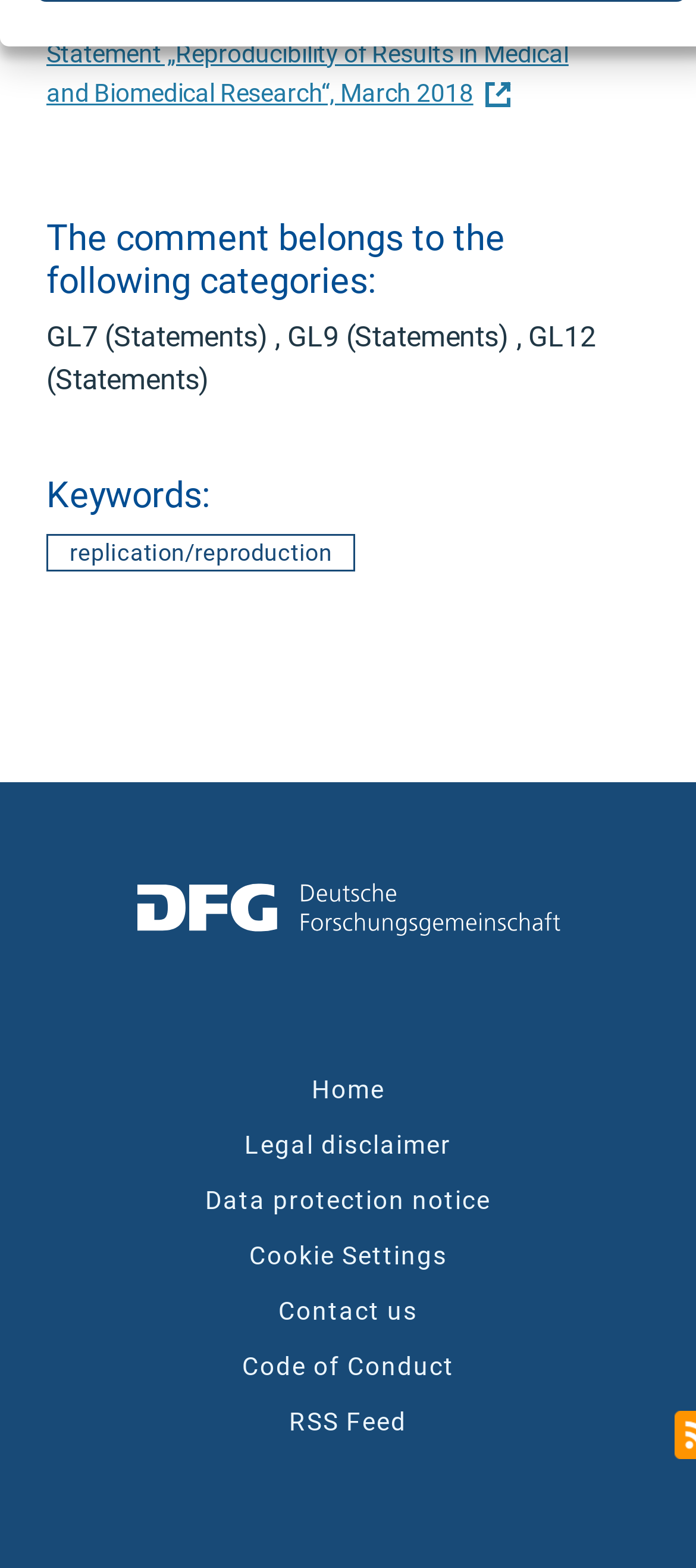Pinpoint the bounding box coordinates of the element that must be clicked to accomplish the following instruction: "View data protection notices". The coordinates should be in the format of four float numbers between 0 and 1, i.e., [left, top, right, bottom].

[0.051, 0.025, 0.974, 0.074]